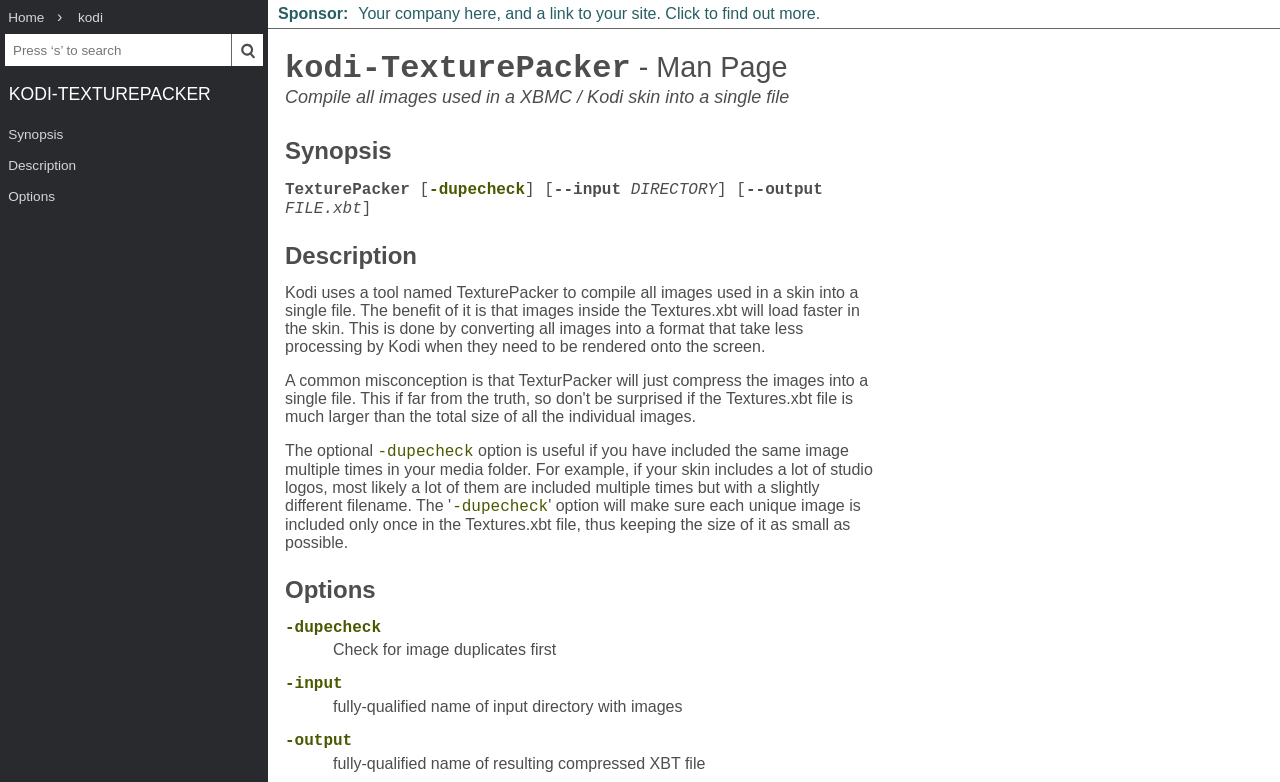Identify the bounding box coordinates of the region that should be clicked to execute the following instruction: "Go to Kodi homepage".

[0.055, 0.002, 0.087, 0.042]